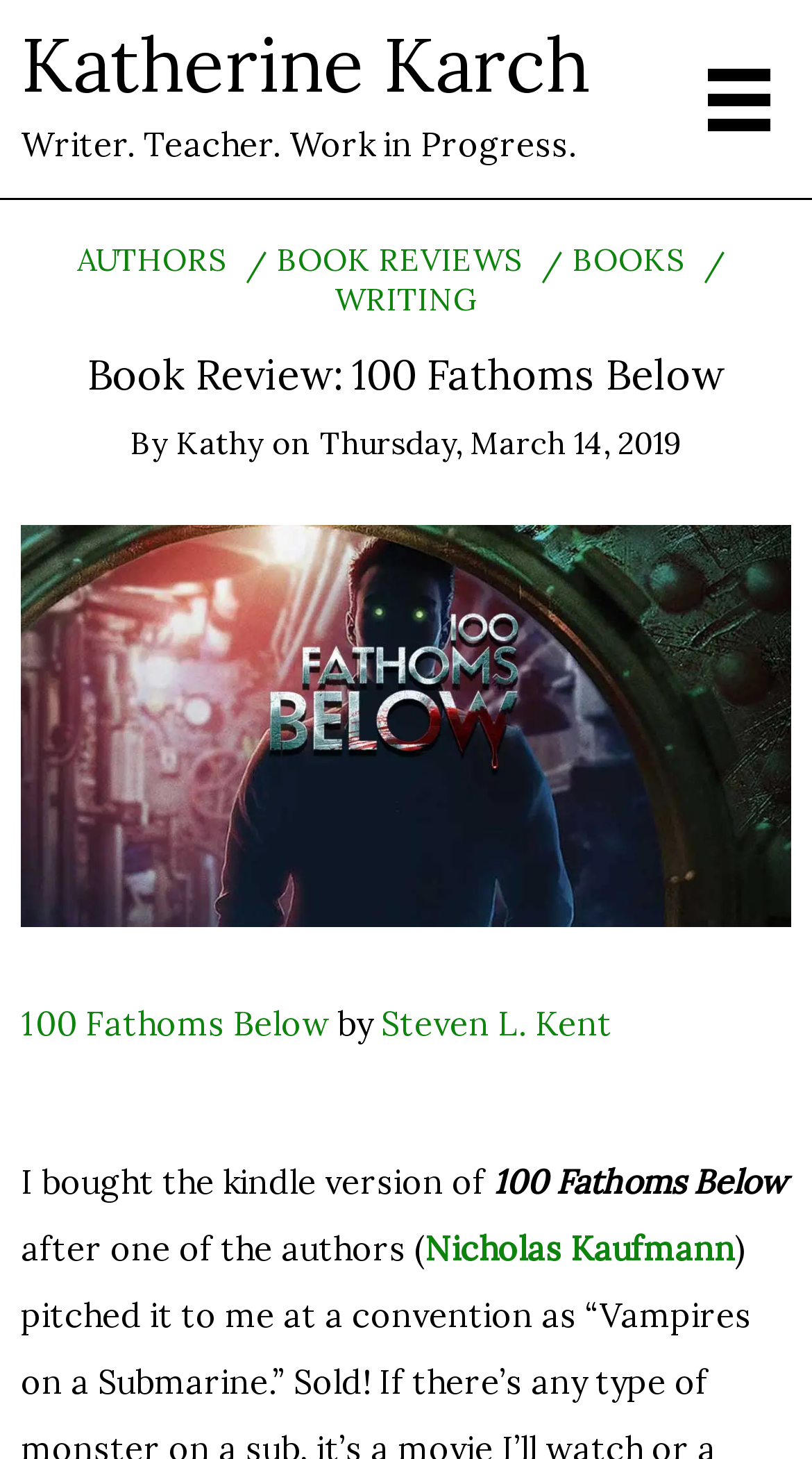Extract the heading text from the webpage.

Book Review: 100 Fathoms Below